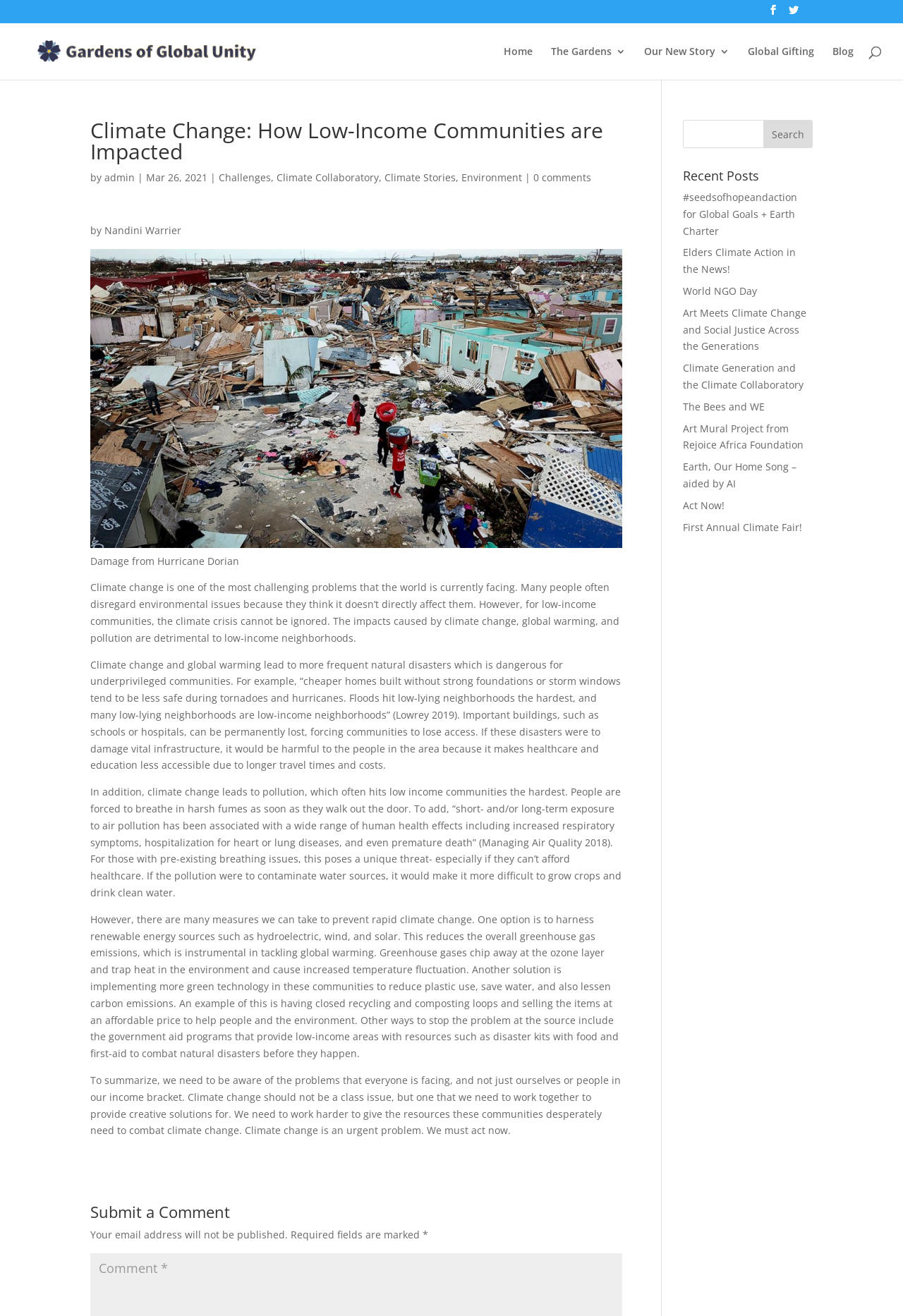What is the author of the article?
From the details in the image, provide a complete and detailed answer to the question.

The author of the article can be found at the beginning of the article, where it is written 'by Nandini Warrier'.